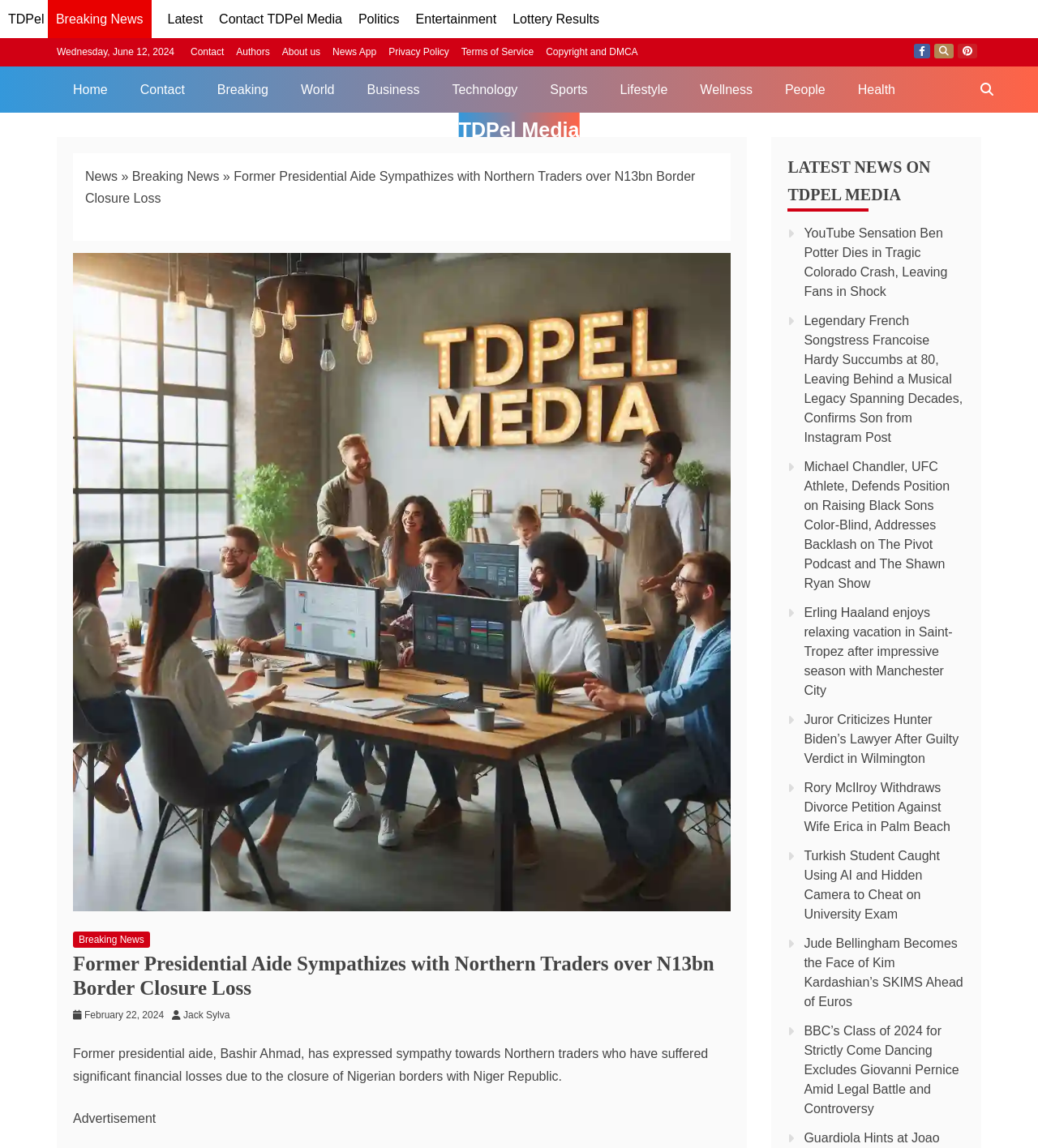Predict the bounding box coordinates of the UI element that matches this description: "Terms of Service". The coordinates should be in the format [left, top, right, bottom] with each value between 0 and 1.

[0.444, 0.04, 0.514, 0.05]